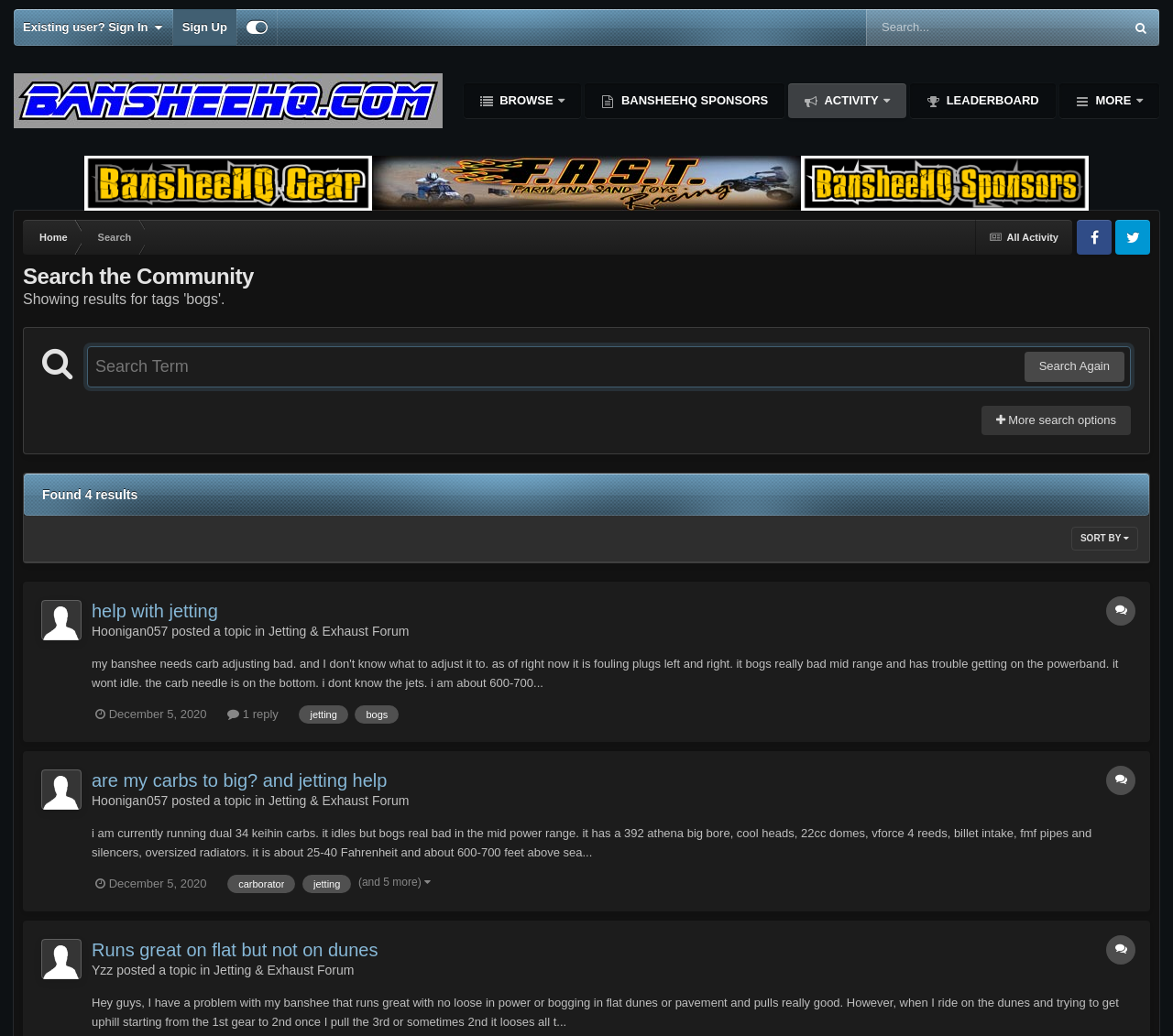By analyzing the image, answer the following question with a detailed response: How many replies does the topic 'help with jetting' have?

The answer can be found by looking at the topic 'help with jetting' and its corresponding reply count, which is '1 reply'.